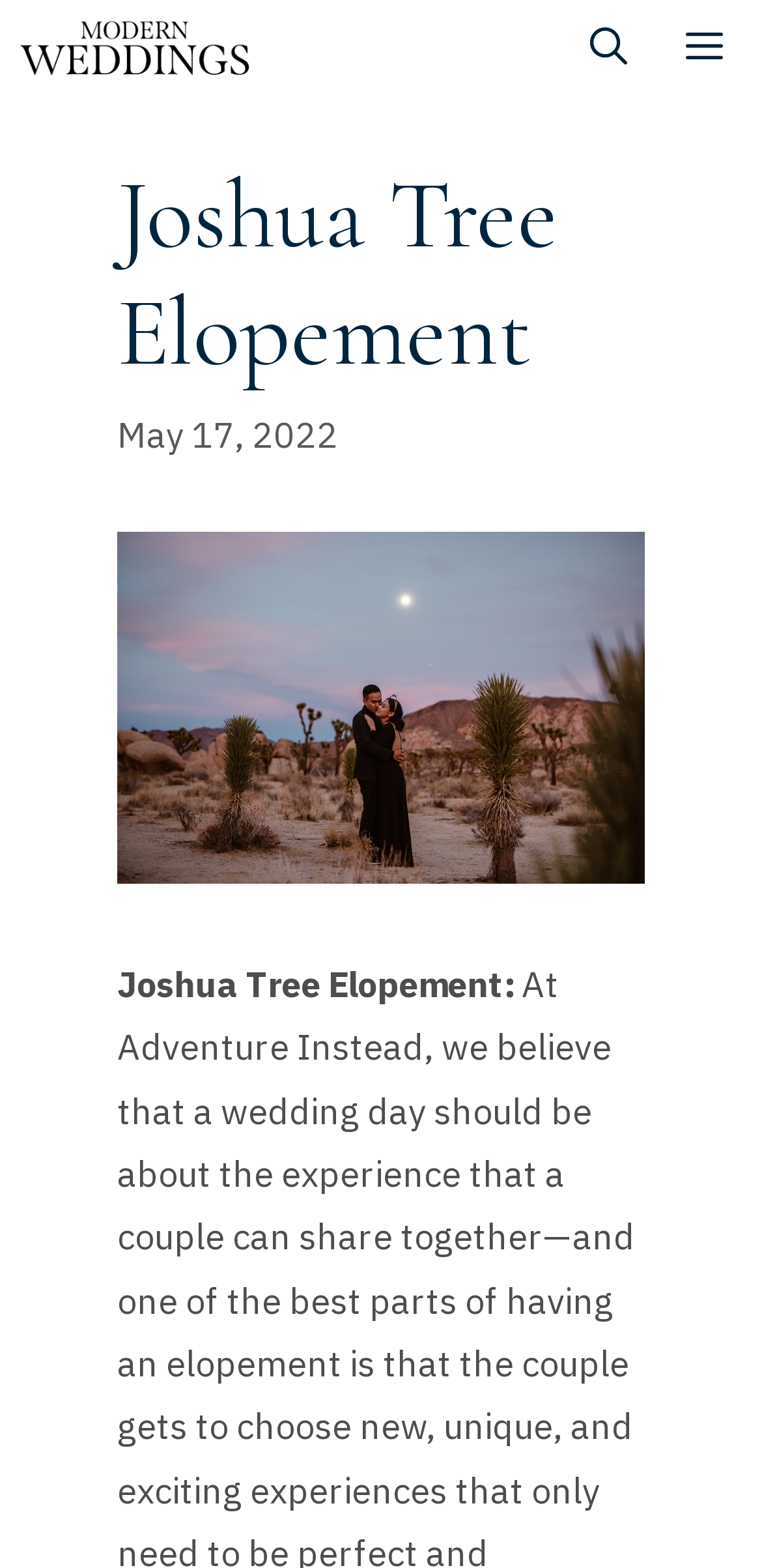What is the name of the website?
Provide a detailed answer to the question, using the image to inform your response.

I found the answer by looking at the link element on the webpage, which says 'Modern Weddings'. This is likely the name of the website, as it is a prominent link at the top of the webpage.